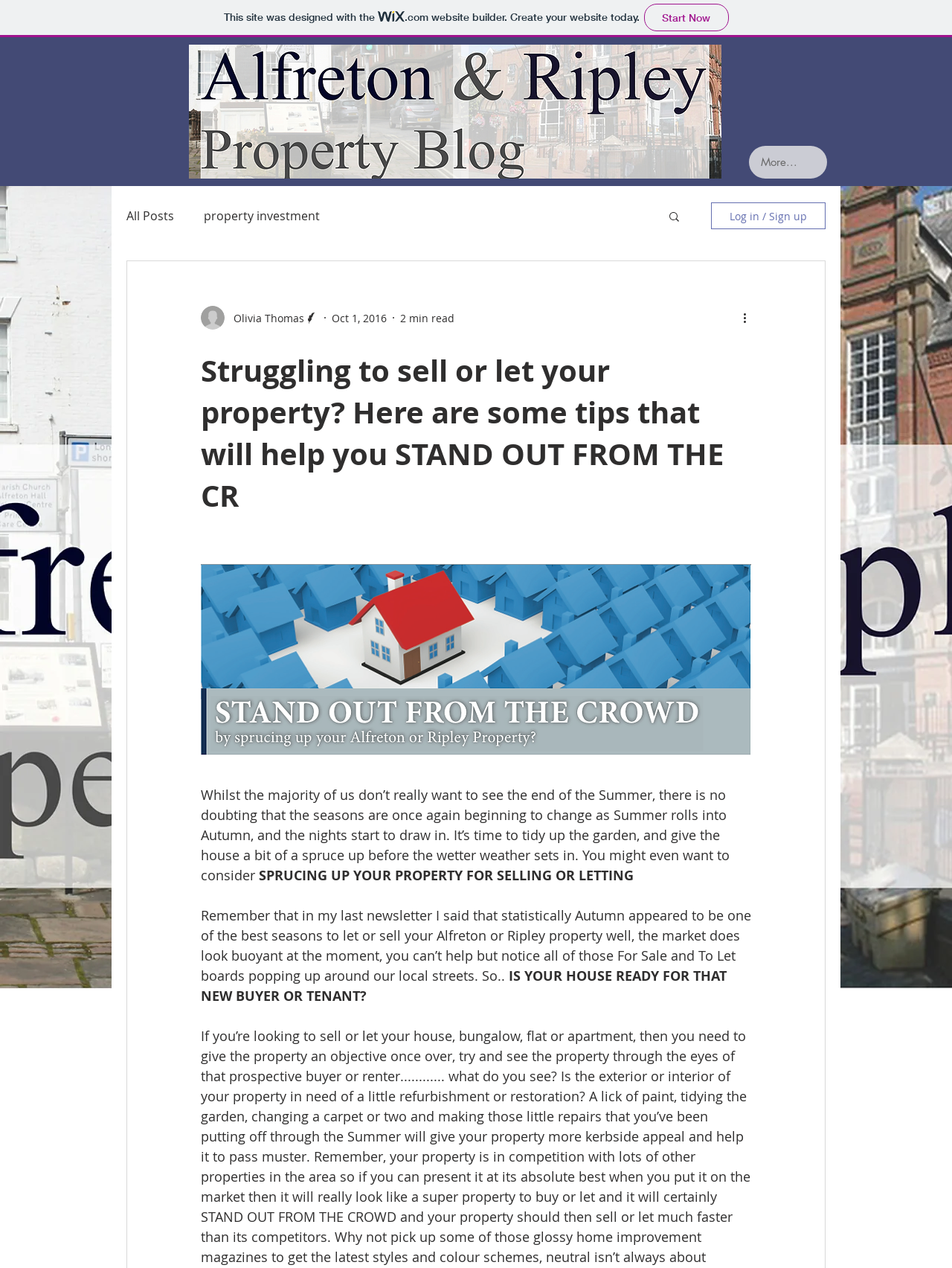Please respond to the question using a single word or phrase:
What is the purpose of the article?

To provide tips for selling or letting a property